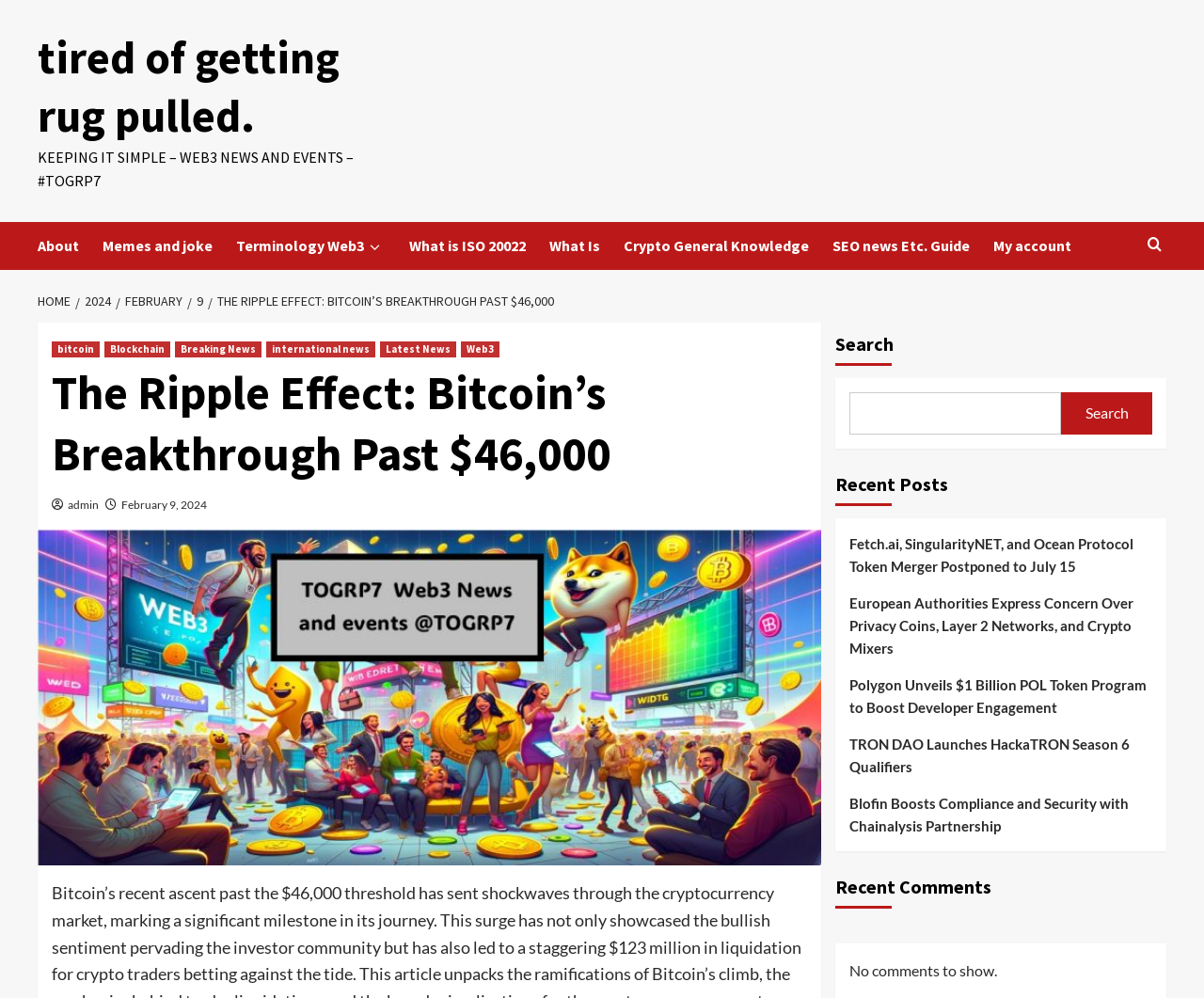Please respond to the question using a single word or phrase:
What is the date of the current news article?

February 9, 2024